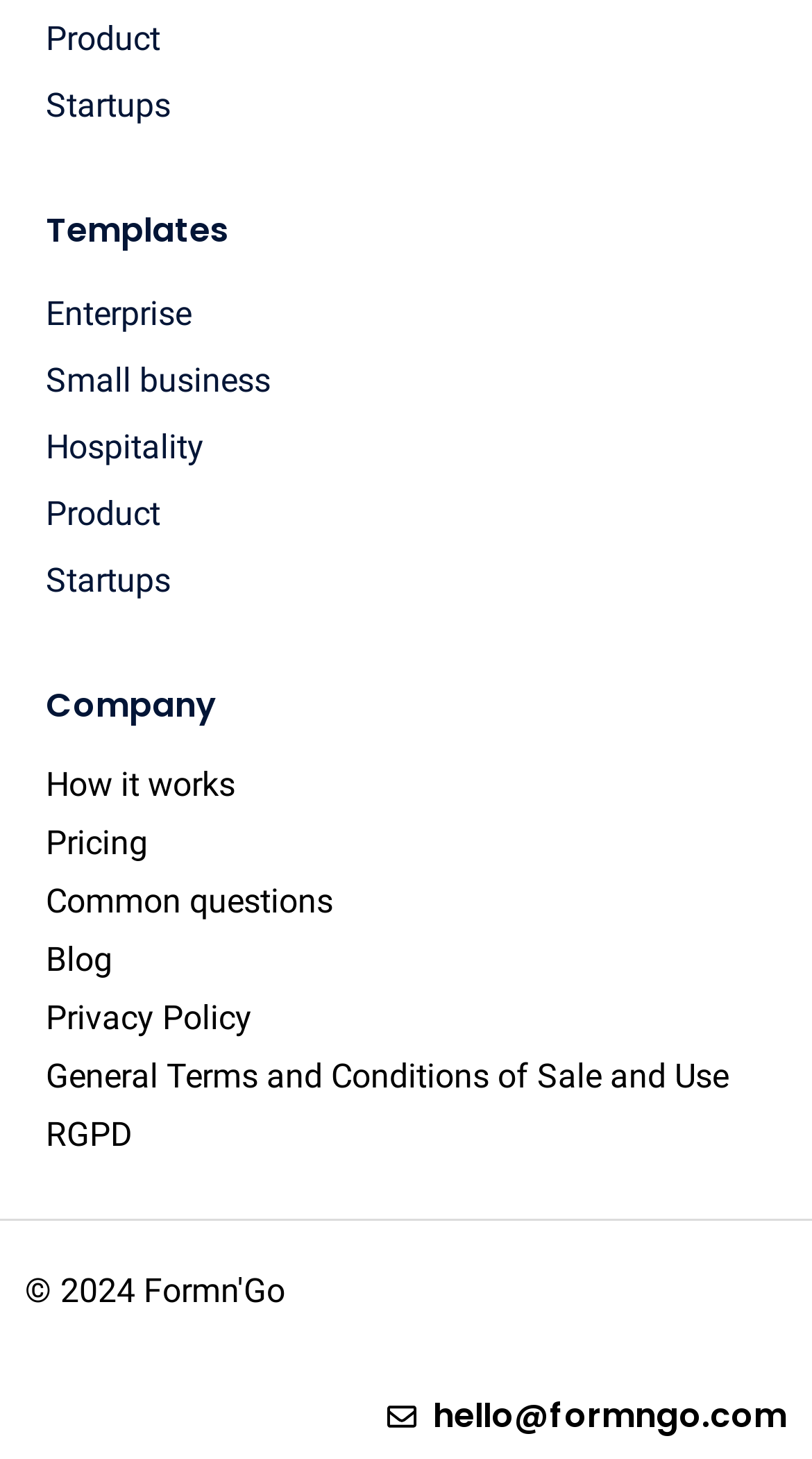Please identify the bounding box coordinates of the element that needs to be clicked to execute the following command: "Read the 'Blog'". Provide the bounding box using four float numbers between 0 and 1, formatted as [left, top, right, bottom].

[0.056, 0.645, 0.944, 0.673]